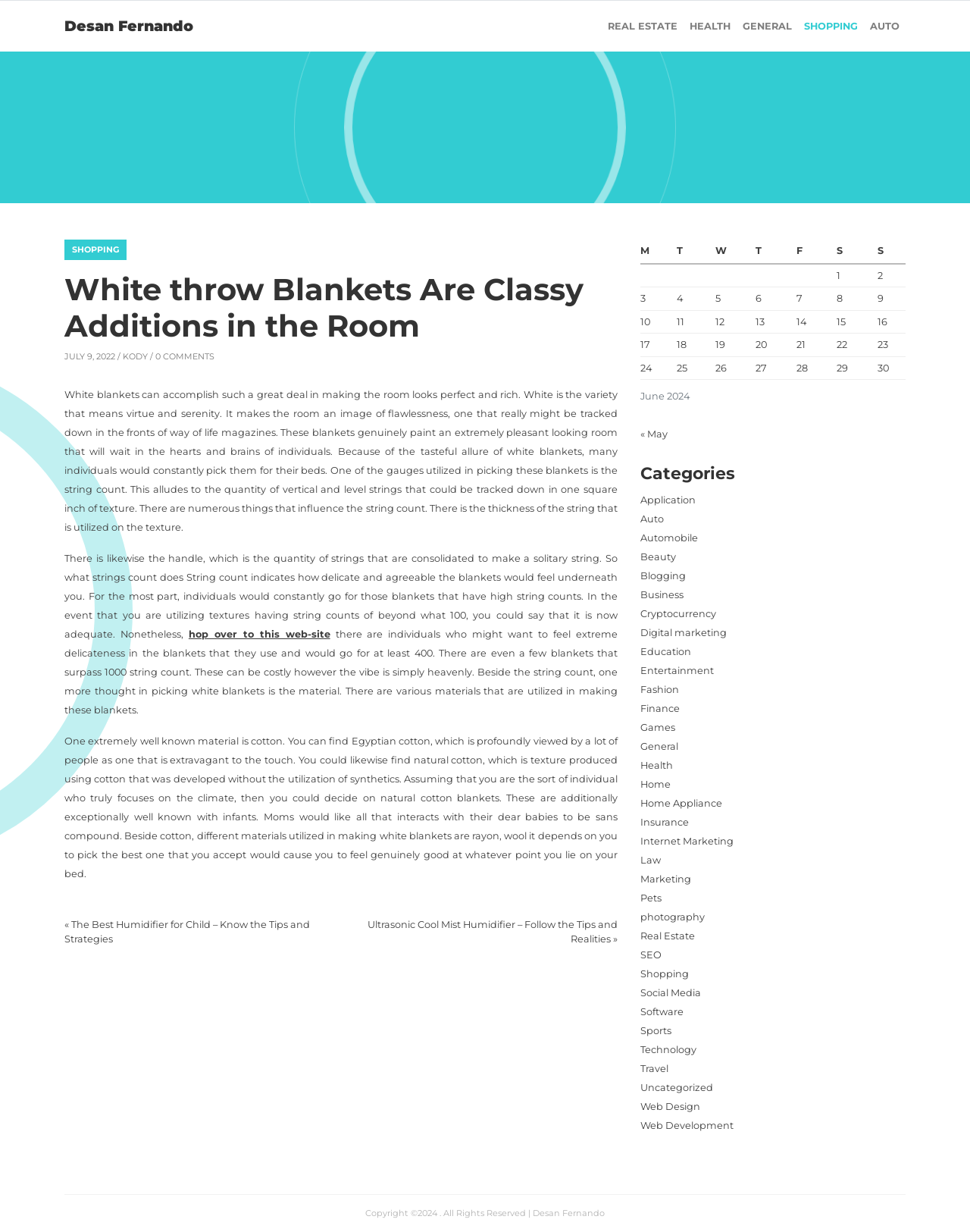Given the element description: "hop over to this web-site", predict the bounding box coordinates of this UI element. The coordinates must be four float numbers between 0 and 1, given as [left, top, right, bottom].

[0.194, 0.51, 0.34, 0.52]